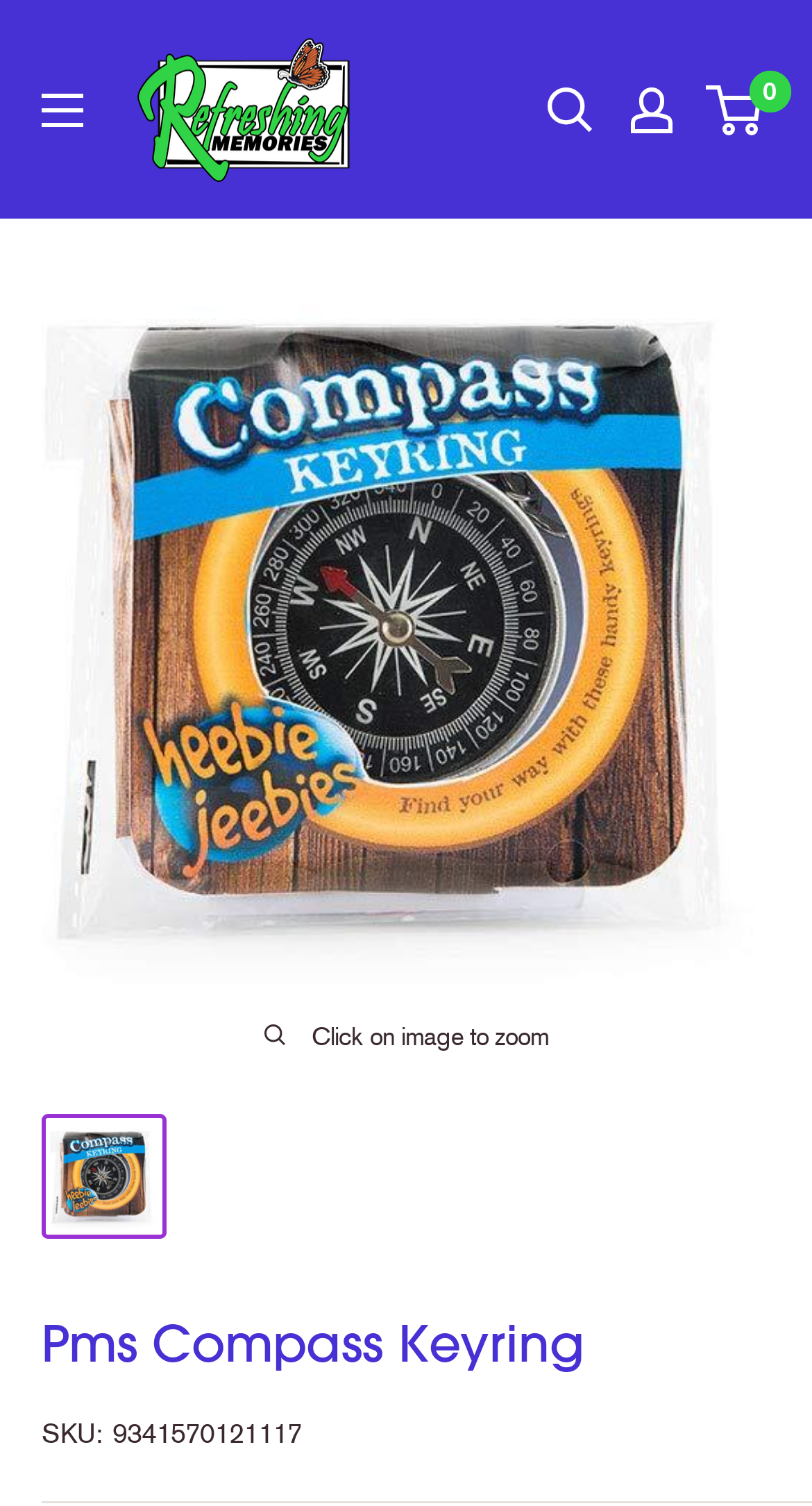Generate the text content of the main heading of the webpage.

Pms Compass Keyring